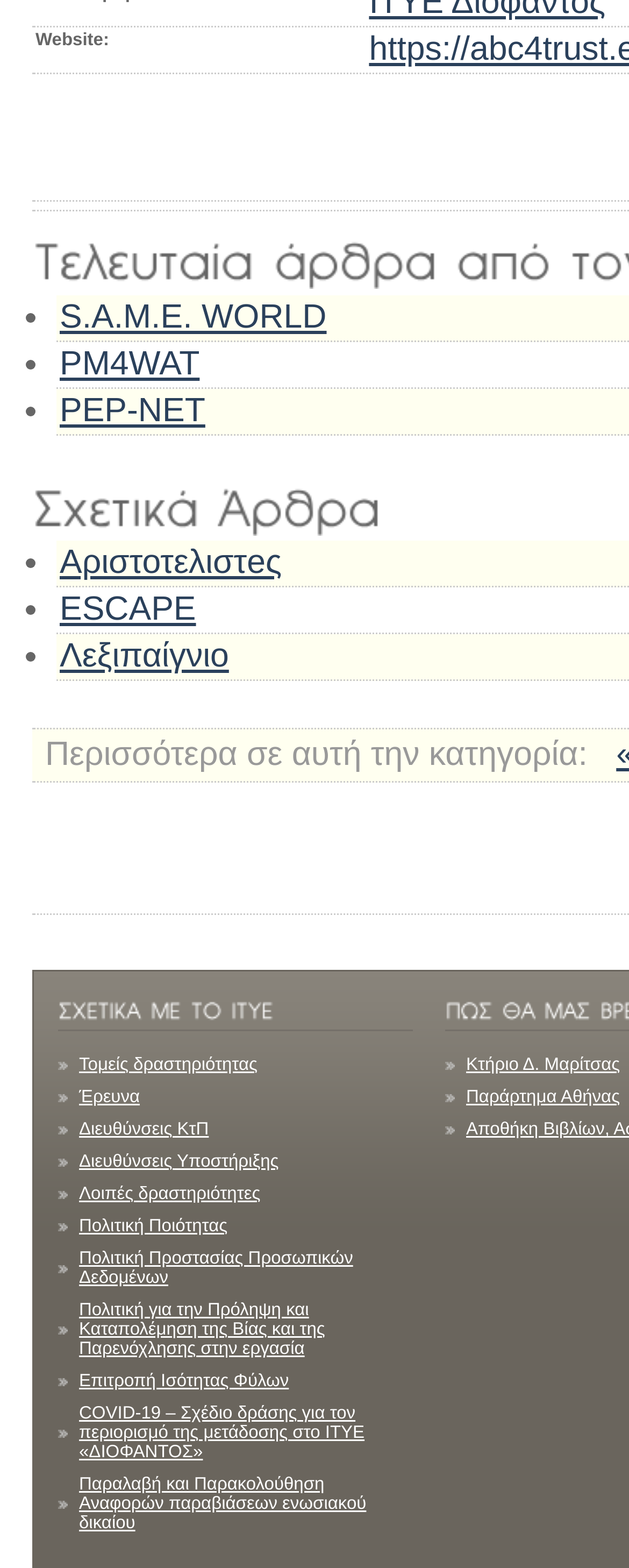How many links are there under 'ΣΧΕΤΙΚΑ ΜΕ ΤΟ ΙΤΥΕ'? Examine the screenshot and reply using just one word or a brief phrase.

11